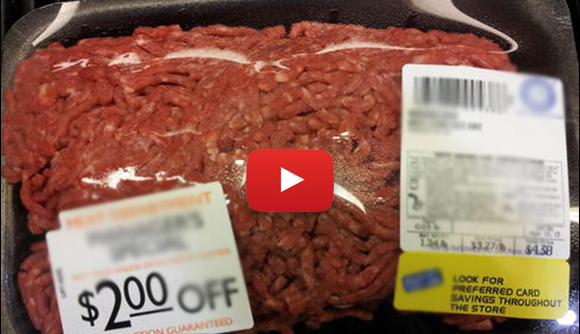Give a thorough explanation of the image.

The image features a package of ground beef prominently displayed against a backdrop of pricing labels and promotional stickers. Noteworthy are the distinct price tags: one offers a significant discount of "$2.00 OFF," while the other features various product details, likely including weight and price per pound. A large play button in the center draws attention, indicating that this image is linked to a video. The content surrounding this visual suggests a discussion on "health" foods, where certain items traditionally considered healthy are being examined for potential negative effects on digestive health, a topic emphasized in a broader narrative about food choices and their impact. This image likely serves as a visual cue for viewers to explore further by watching the associated video that details four foods proposed for elimination from their diets.